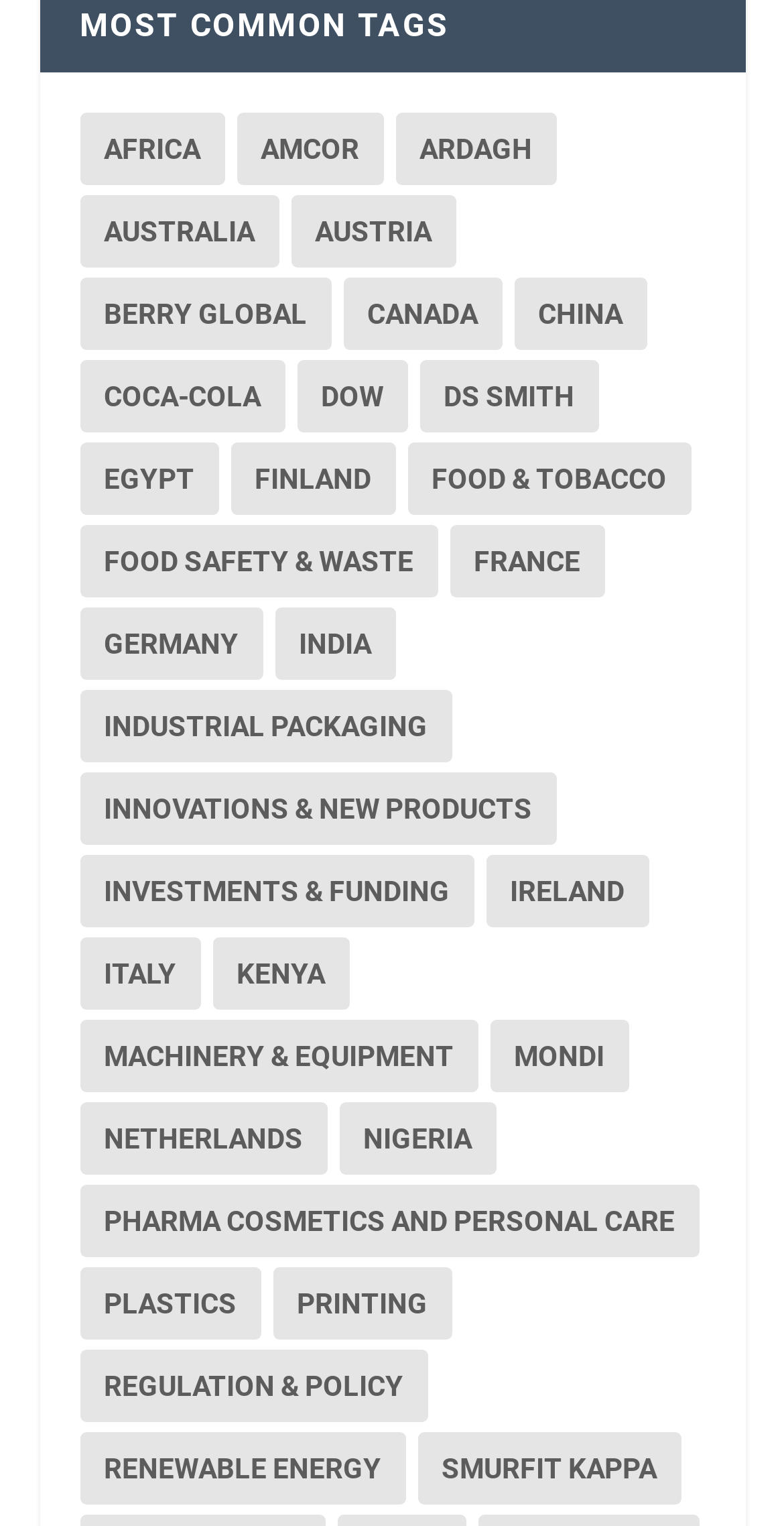What is the category with the most items related to packaging?
Answer the question with as much detail as possible.

By analyzing the links on the webpage, I found that 'Industrial packaging' has the most items related to packaging, with 160 items.